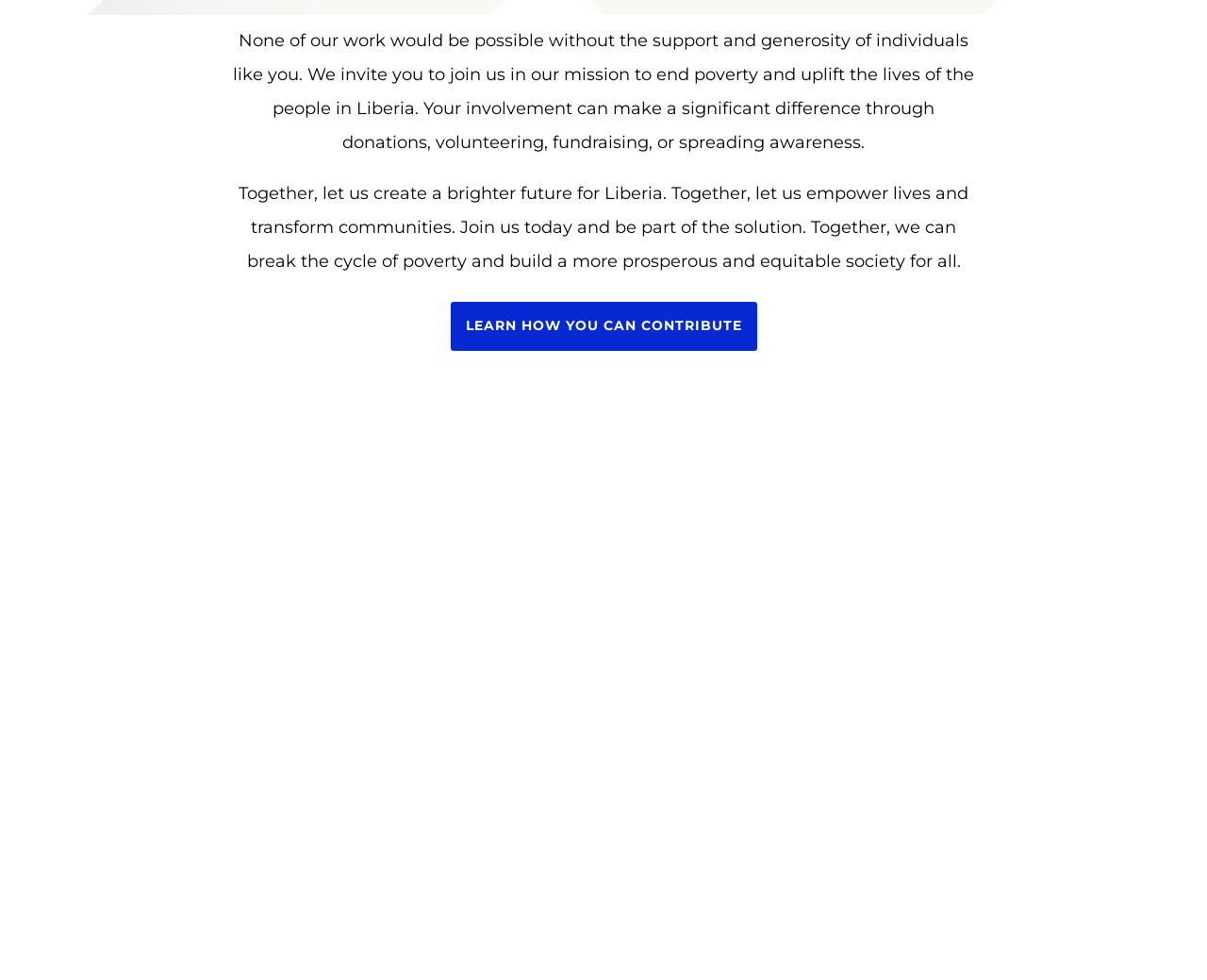Using the information in the image, could you please answer the following question in detail:
What are the main sections of the website?

The links 'Home', 'Mission', 'About Us', 'Donations', and 'Contact' are grouped together, suggesting that they are the main sections of the website.